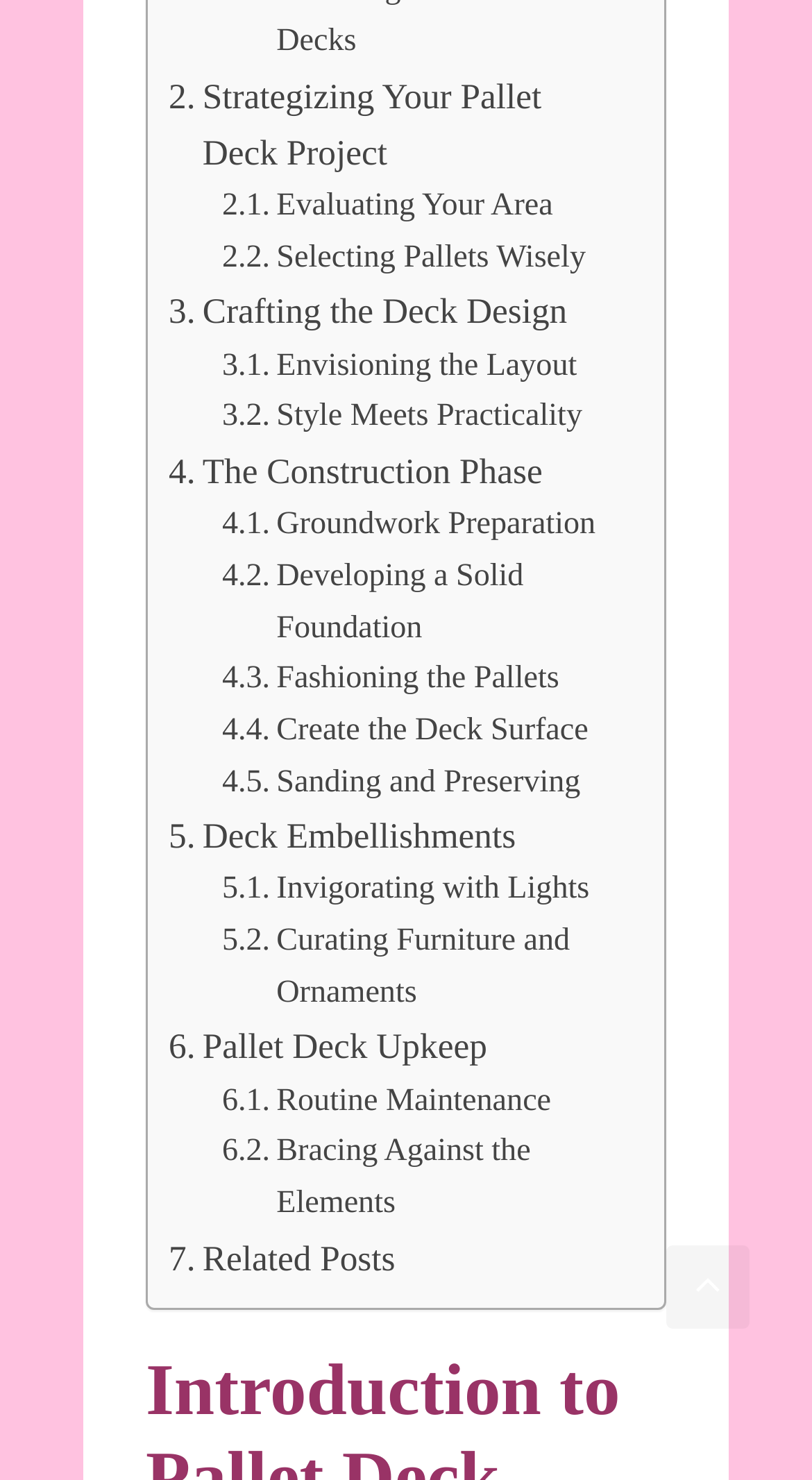What comes after crafting the deck design?
Offer a detailed and exhaustive answer to the question.

By analyzing the webpage, we can see that 'Crafting the Deck Design' is the fourth link, and 'Envisioning the Layout' is the fifth link, which implies that it comes after crafting the deck design in the process.